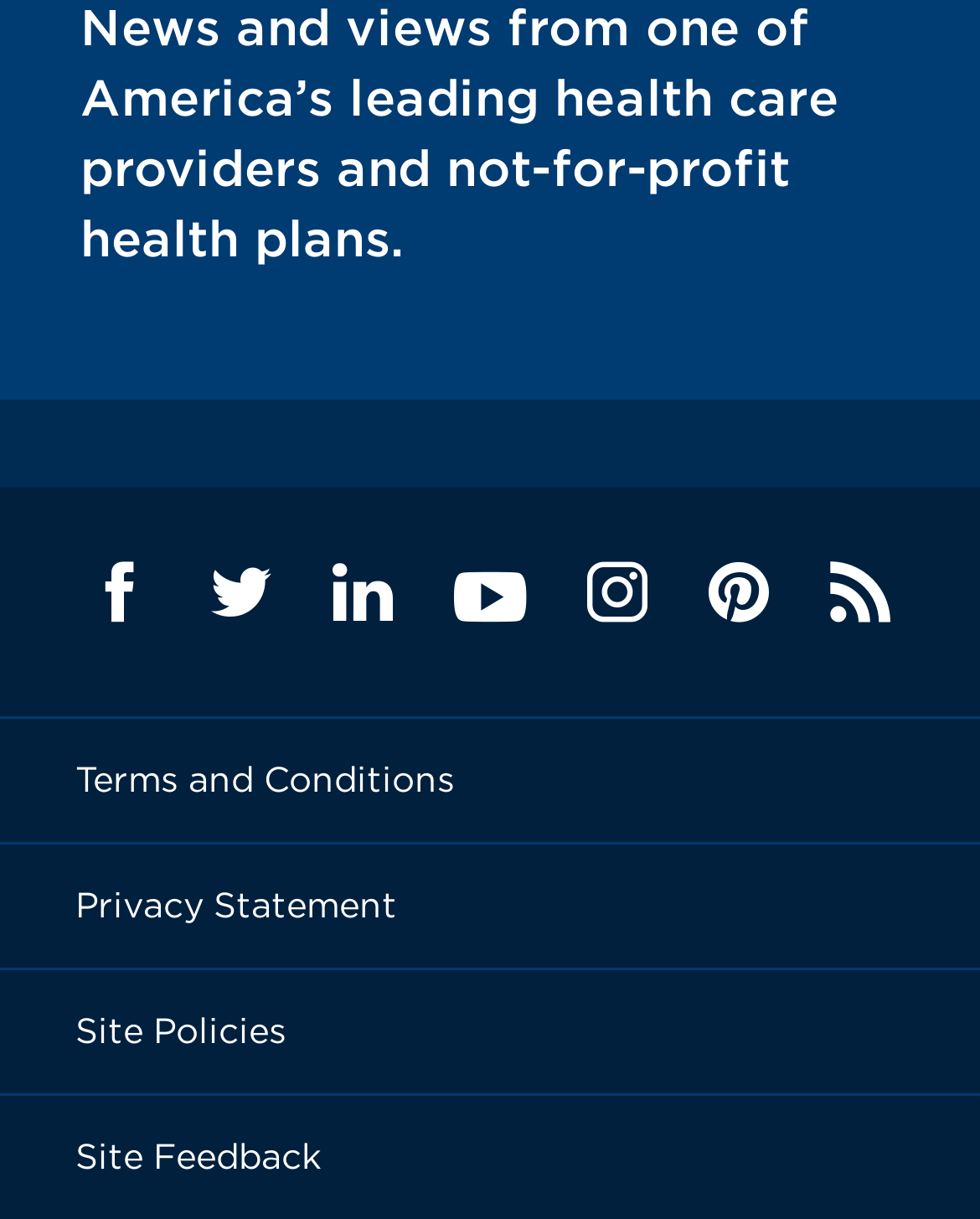How many columns of footer links are there?
Based on the image, give a one-word or short phrase answer.

1